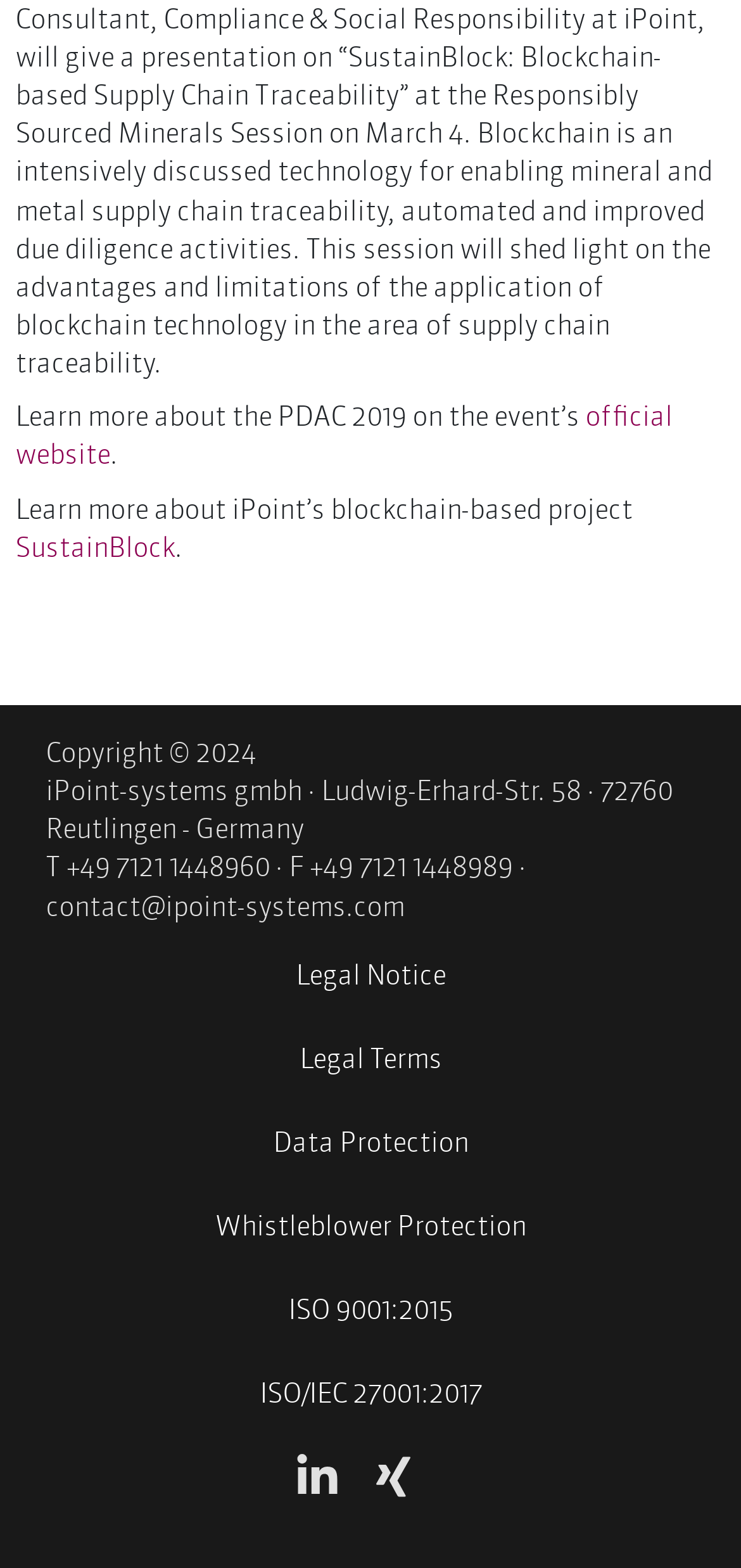Please identify the bounding box coordinates of the element I need to click to follow this instruction: "Visit the official website".

[0.021, 0.259, 0.908, 0.3]